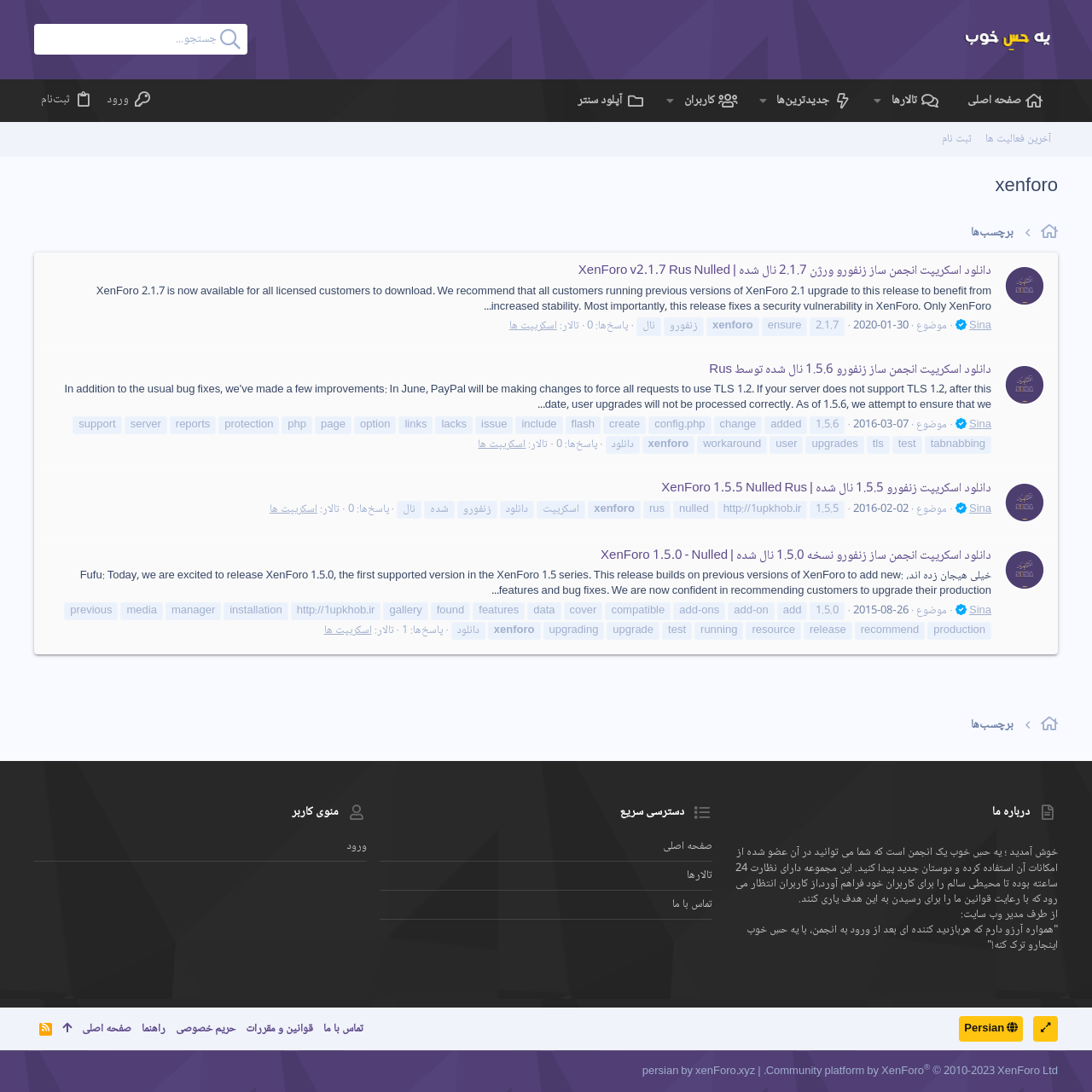What is the purpose of the search box?
Carefully analyze the image and provide a detailed answer to the question.

The search box is located at the top of the webpage, and it is likely used to search for specific XenForo scripts, versions, or discussions. The placeholder text 'جستجو' also suggests that it is a search function.